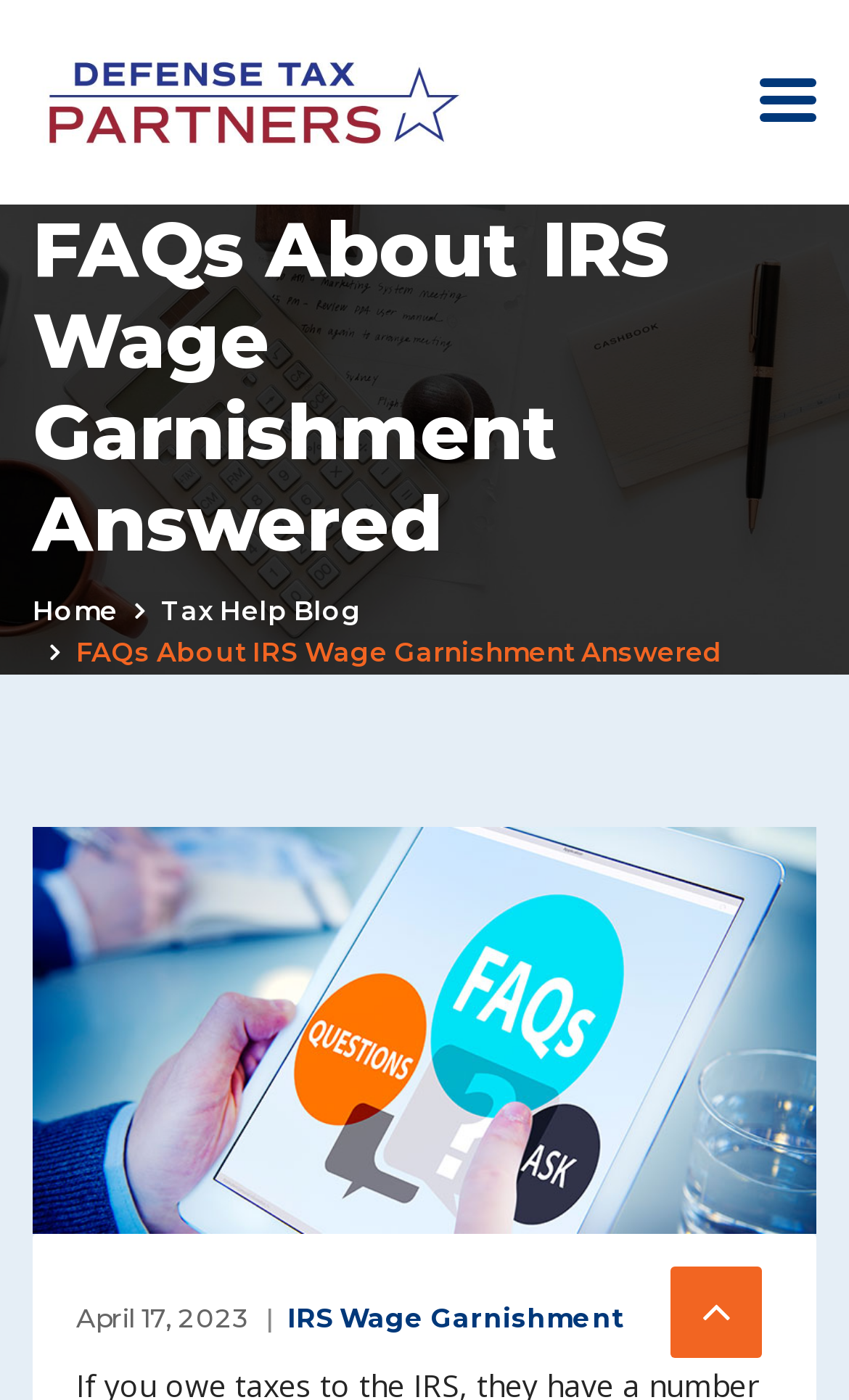What is the purpose of the webpage?
Please use the image to provide a one-word or short phrase answer.

To answer FAQs about IRS wage garnishment